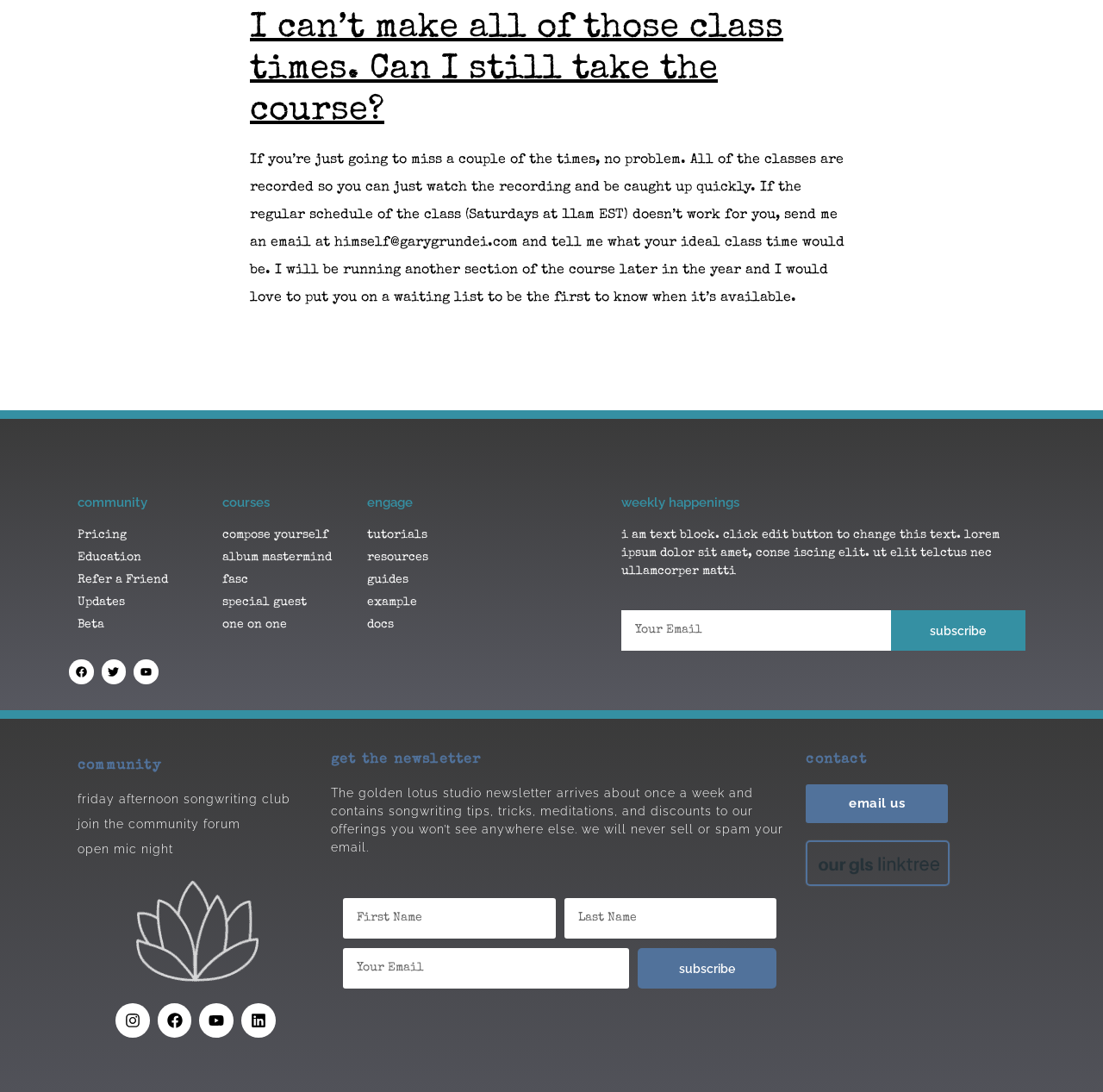Please respond to the question using a single word or phrase:
What is the course schedule?

Saturdays at 11am EST